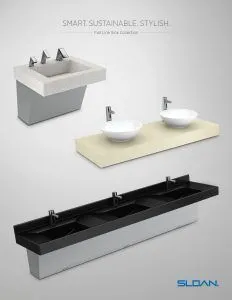Provide a comprehensive description of the image.

The image showcases a stunning selection of sinks from Sloan's Full Line Sink Collection, emphasizing modern design, sustainability, and functionality. Positioned prominently at the top is a sleek, rectangular sink with dual faucets, ideal for contemporary restroom settings. Below that, a sophisticated countertop features two stylish bowl sinks, blending aesthetics with practicality. At the bottom of the image, a long, black basin sink highlights spaciousness and utility, demonstrating the versatility suited for high-traffic environments. The tagline “SMART. SUSTAINABLE. STYLISH.” encapsulates the essence of Sloan’s offerings, reflecting a commitment to innovative design that meets the needs of architects, designers, and building managers alike. This visual presentation highlights Sloan's dedication to creating bathroom solutions that are not only visually appealing but also environmentally friendly.